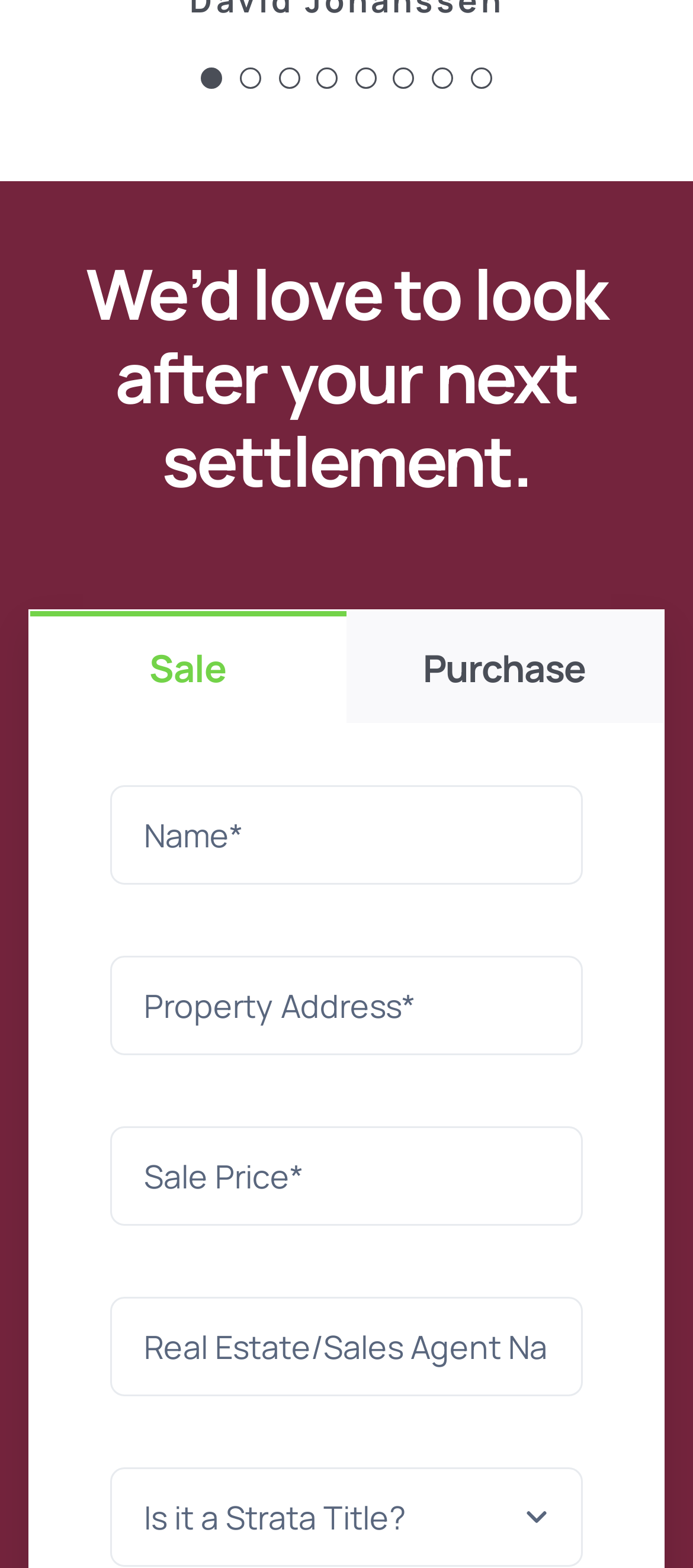Please find and report the bounding box coordinates of the element to click in order to perform the following action: "Select an option from the combobox". The coordinates should be expressed as four float numbers between 0 and 1, in the format [left, top, right, bottom].

[0.159, 0.935, 0.841, 0.999]